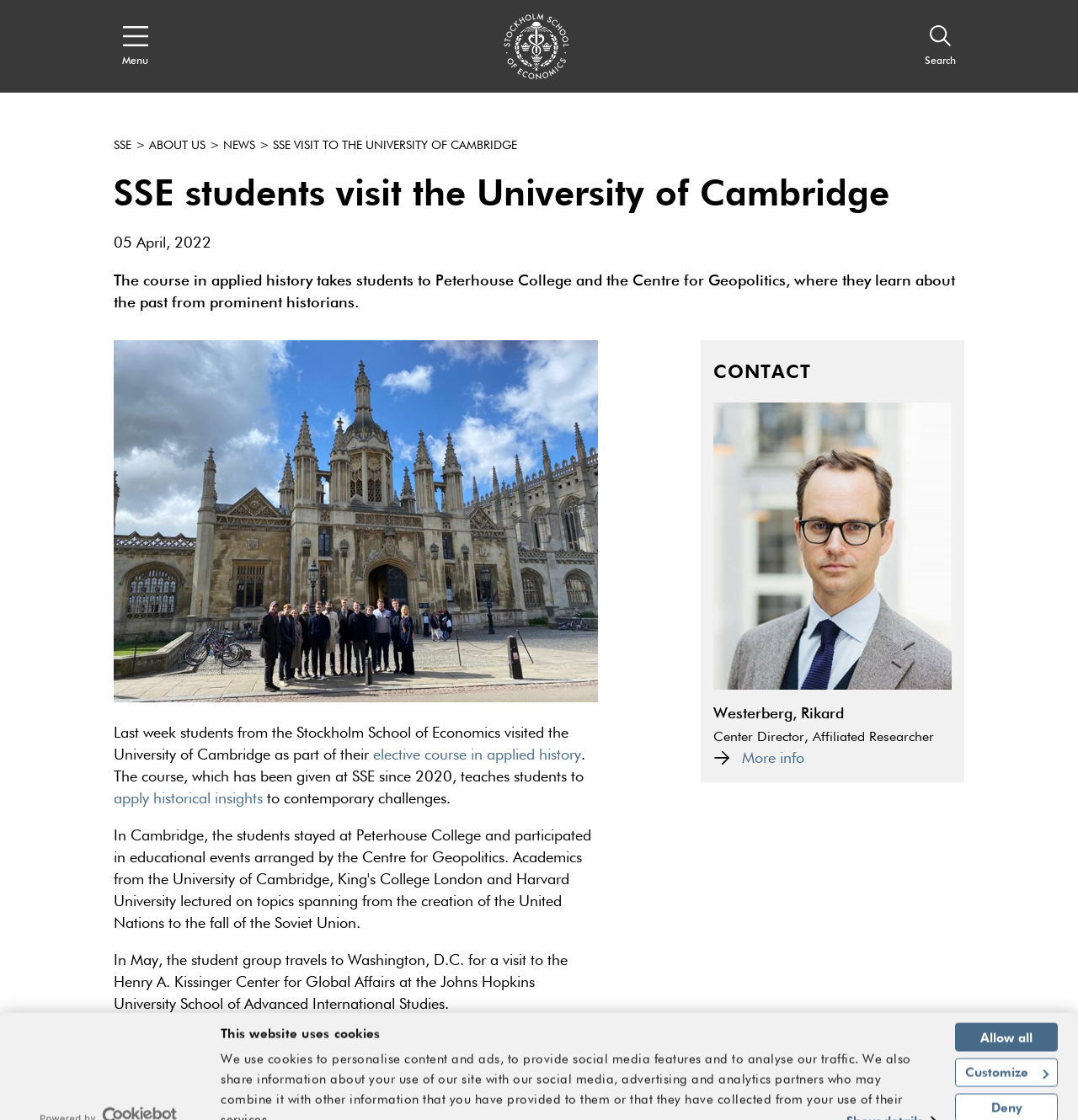What will be published upon completion of the course?
Use the information from the screenshot to give a comprehensive response to the question.

I found this answer by reading the article on the webpage, which mentions that upon completion of the course, student essays will be published in an edited anthology.